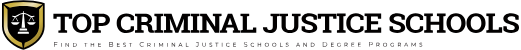Answer the question with a brief word or phrase:
What is the color of the shield?

Golden